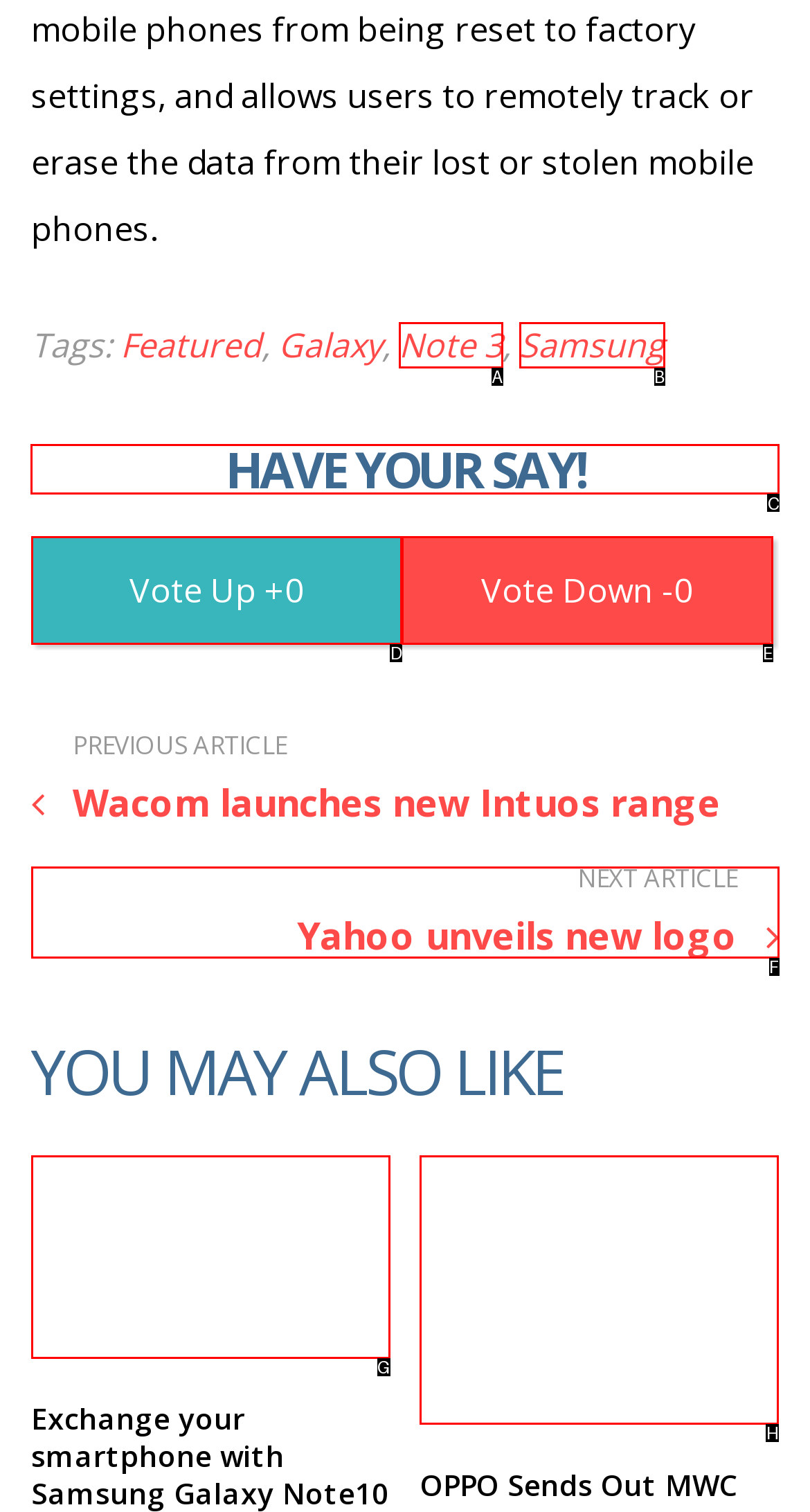Pick the right letter to click to achieve the task: Read the 'HAVE YOUR SAY!' heading
Answer with the letter of the correct option directly.

C